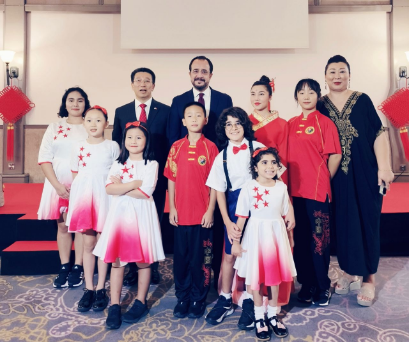Please use the details from the image to answer the following question comprehensively:
What is the likely occasion of the celebration?

The caption suggests that the festive elements and the diverse attire imply a rich cultural context, possibly related to a holiday or community event celebrating heritage and achievement.